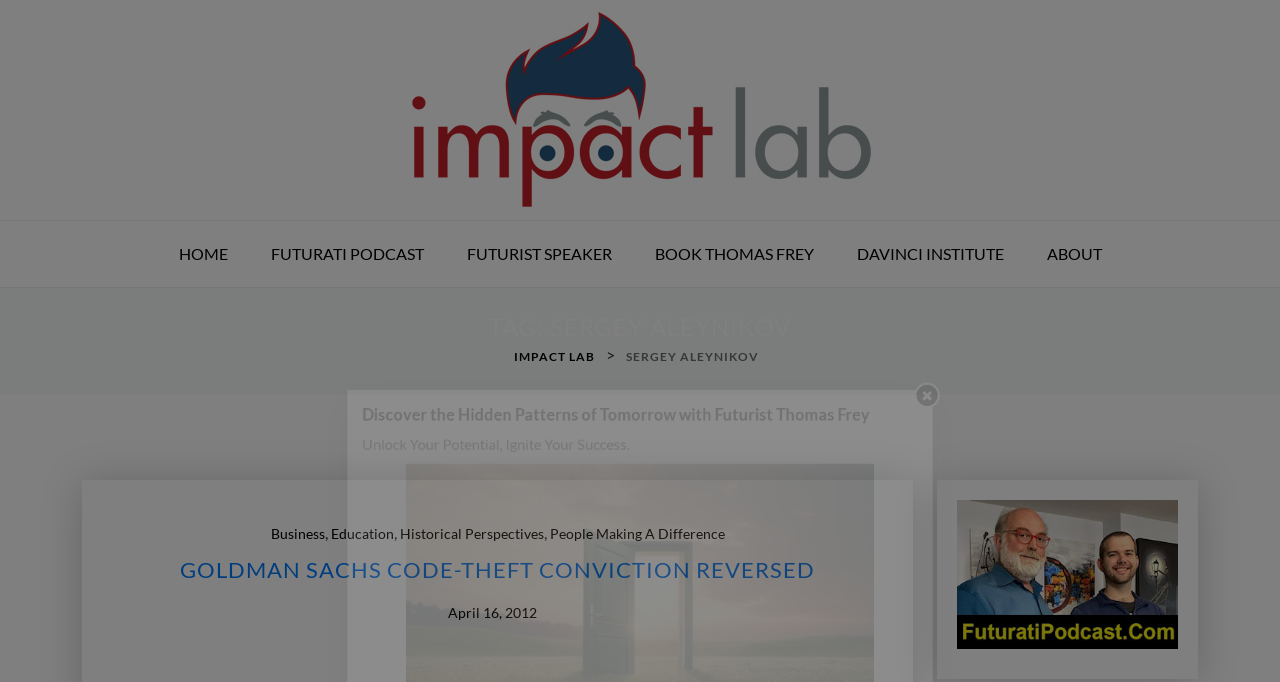Please determine the bounding box coordinates of the element to click on in order to accomplish the following task: "visit HOME page". Ensure the coordinates are four float numbers ranging from 0 to 1, i.e., [left, top, right, bottom].

[0.124, 0.324, 0.193, 0.421]